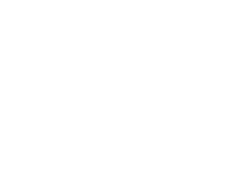What type of design is the logo?
Give a single word or phrase answer based on the content of the image.

Simplistic and elegant